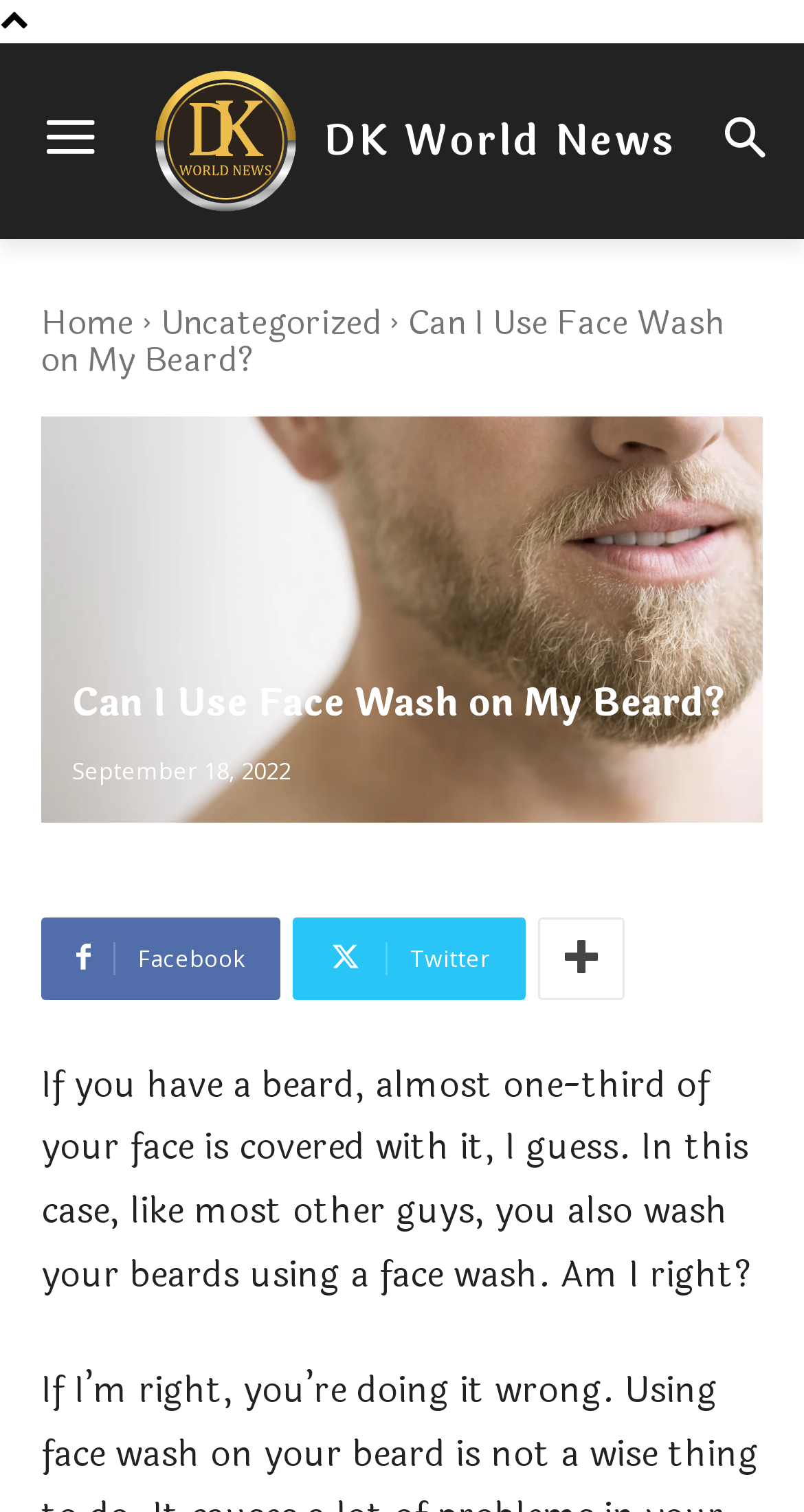Extract the bounding box of the UI element described as: "Twitter".

[0.364, 0.607, 0.654, 0.661]